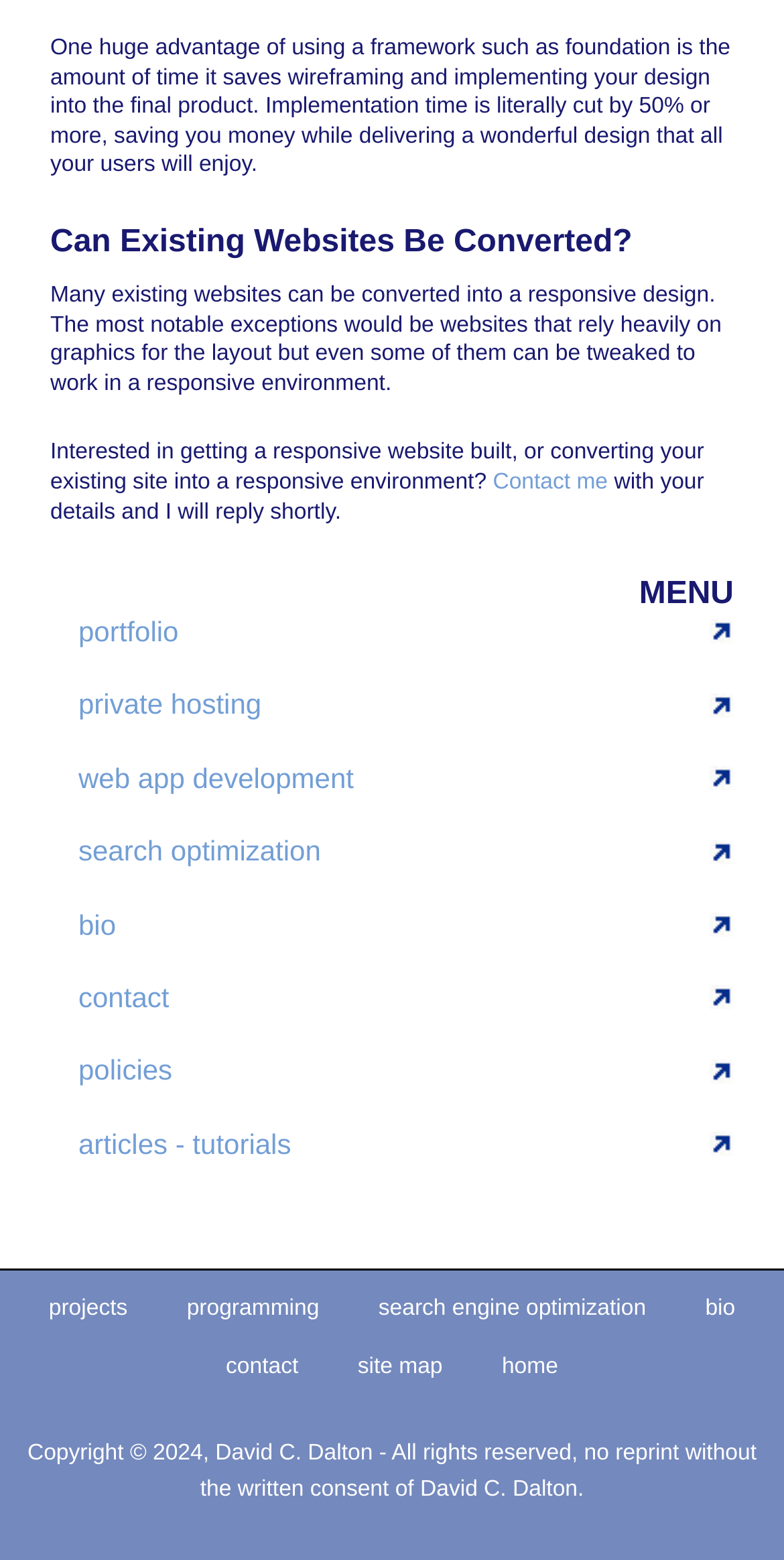Locate the bounding box coordinates of the element's region that should be clicked to carry out the following instruction: "Go to 'portfolio'". The coordinates need to be four float numbers between 0 and 1, i.e., [left, top, right, bottom].

[0.064, 0.382, 0.936, 0.428]